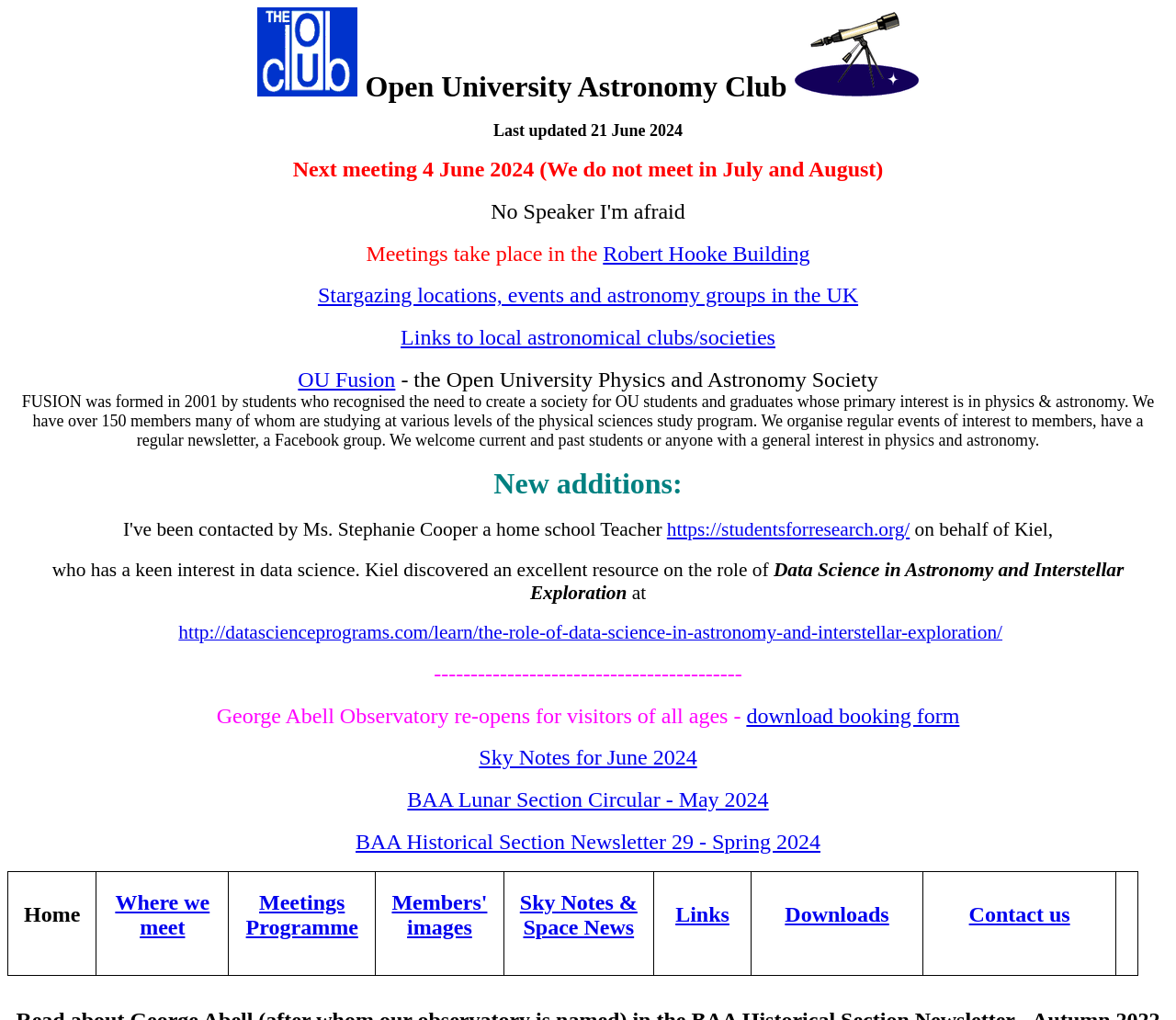Locate the bounding box coordinates of the item that should be clicked to fulfill the instruction: "Explore the OU Fusion".

[0.253, 0.36, 0.336, 0.383]